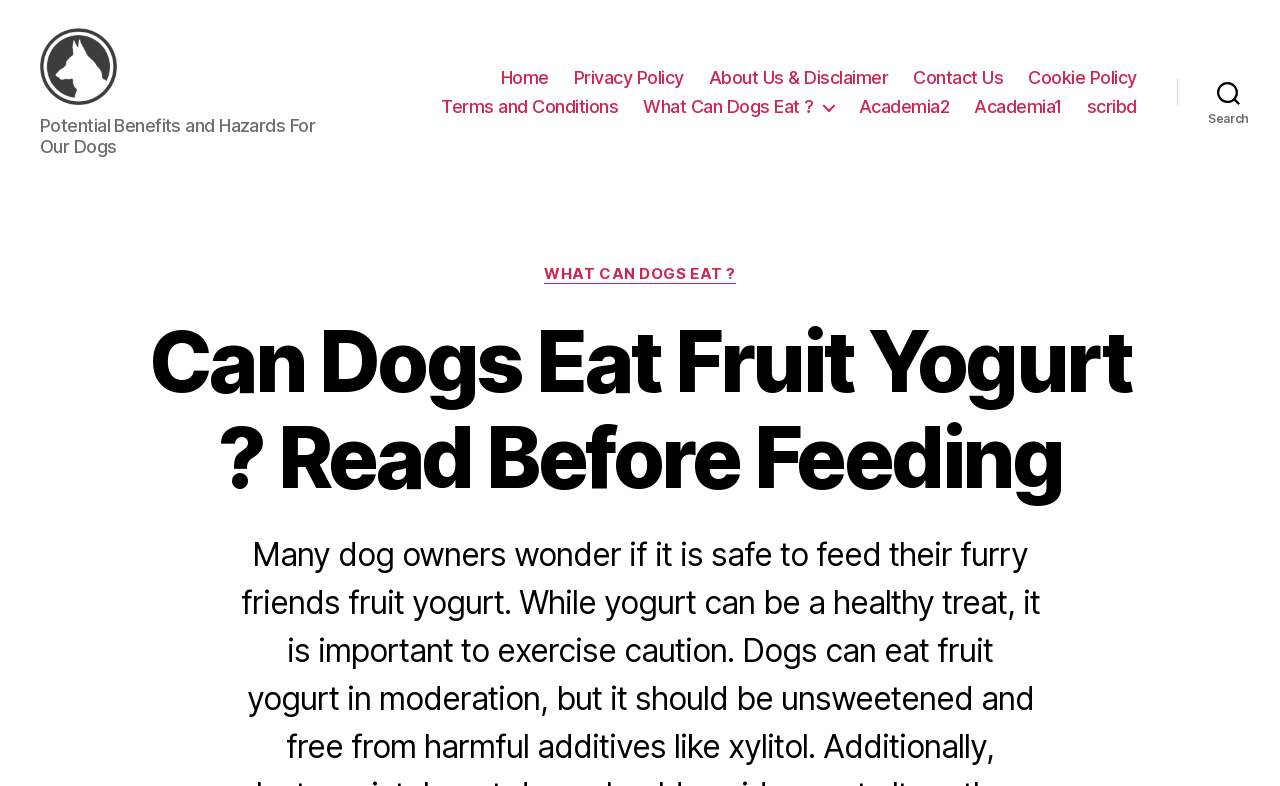Please answer the following question as detailed as possible based on the image: 
What is the content of the main heading?

The main heading of the webpage has the text 'Can Dogs Eat Fruit Yogurt? Read Before Feeding', which is the content of the main heading.